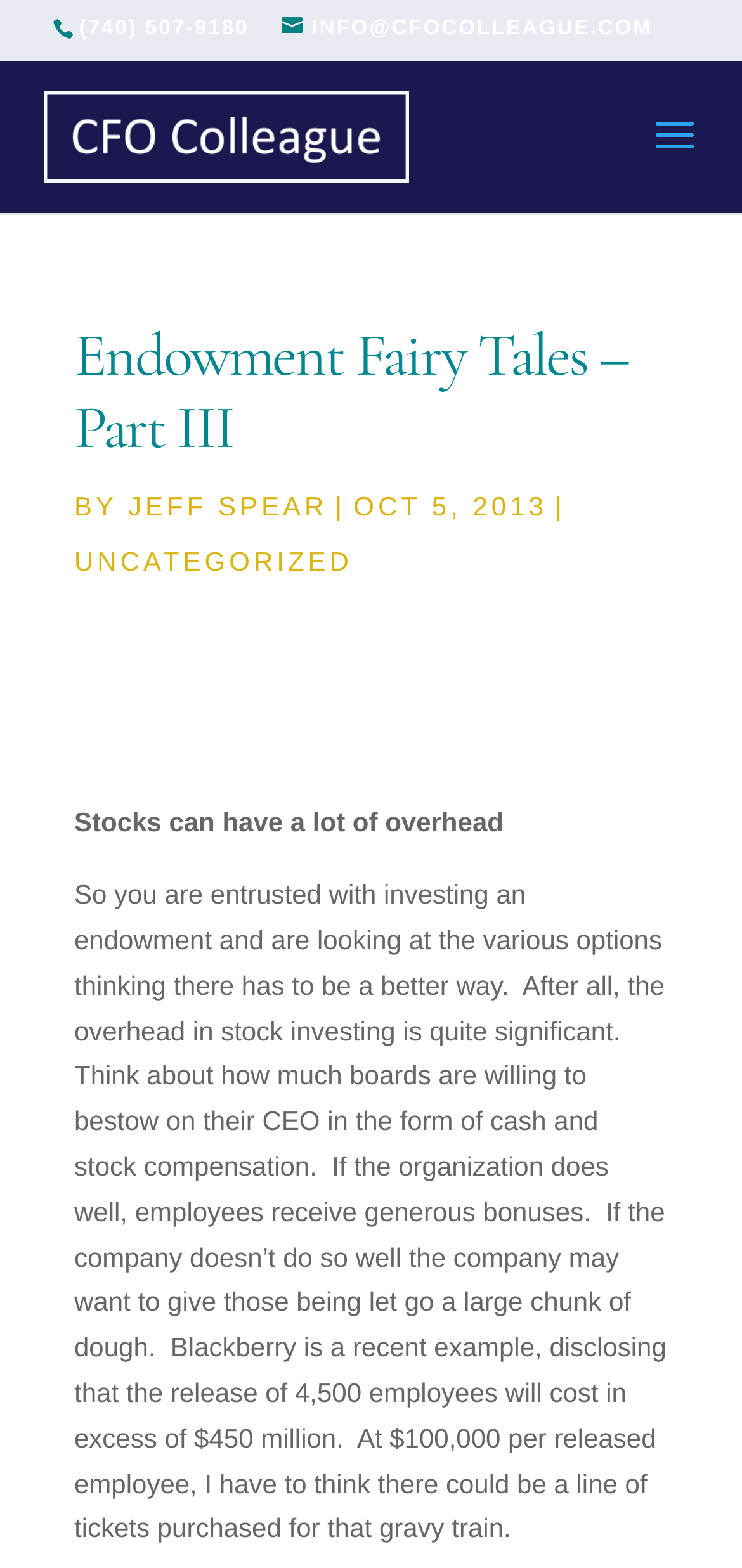Using the details in the image, give a detailed response to the question below:
What is the category of the article?

I found the category of the article by looking at the link element with the bounding box coordinates [0.1, 0.348, 0.475, 0.367], which contains the text 'UNCATEGORIZED'.